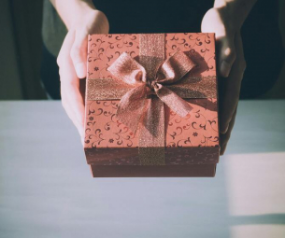What occasions is the gift suitable for?
Using the visual information from the image, give a one-word or short-phrase answer.

birthdays, holidays, or special celebrations